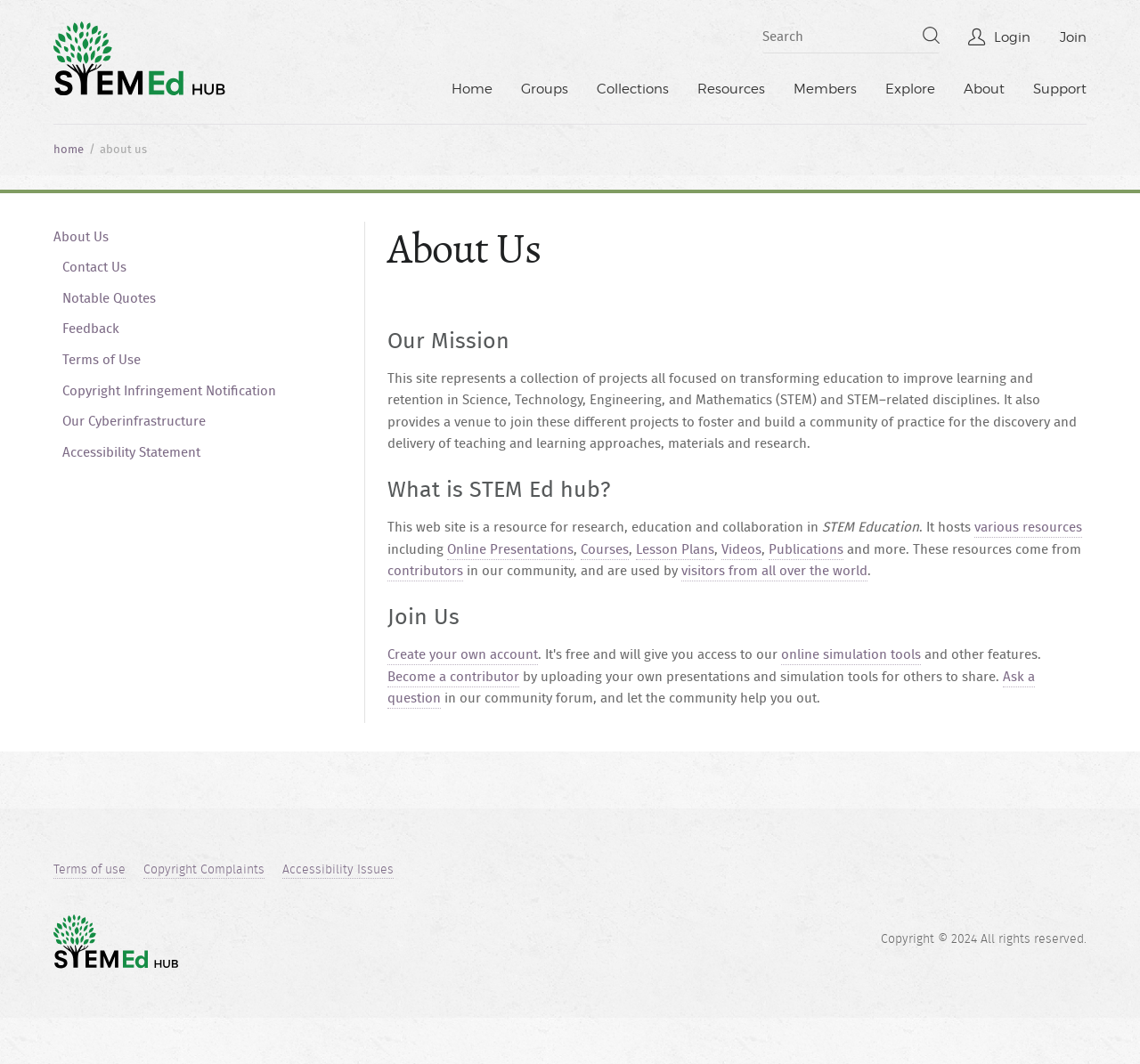Can you identify the bounding box coordinates of the clickable region needed to carry out this instruction: 'Click the 'Create your own account' link'? The coordinates should be four float numbers within the range of 0 to 1, stated as [left, top, right, bottom].

[0.34, 0.605, 0.472, 0.625]